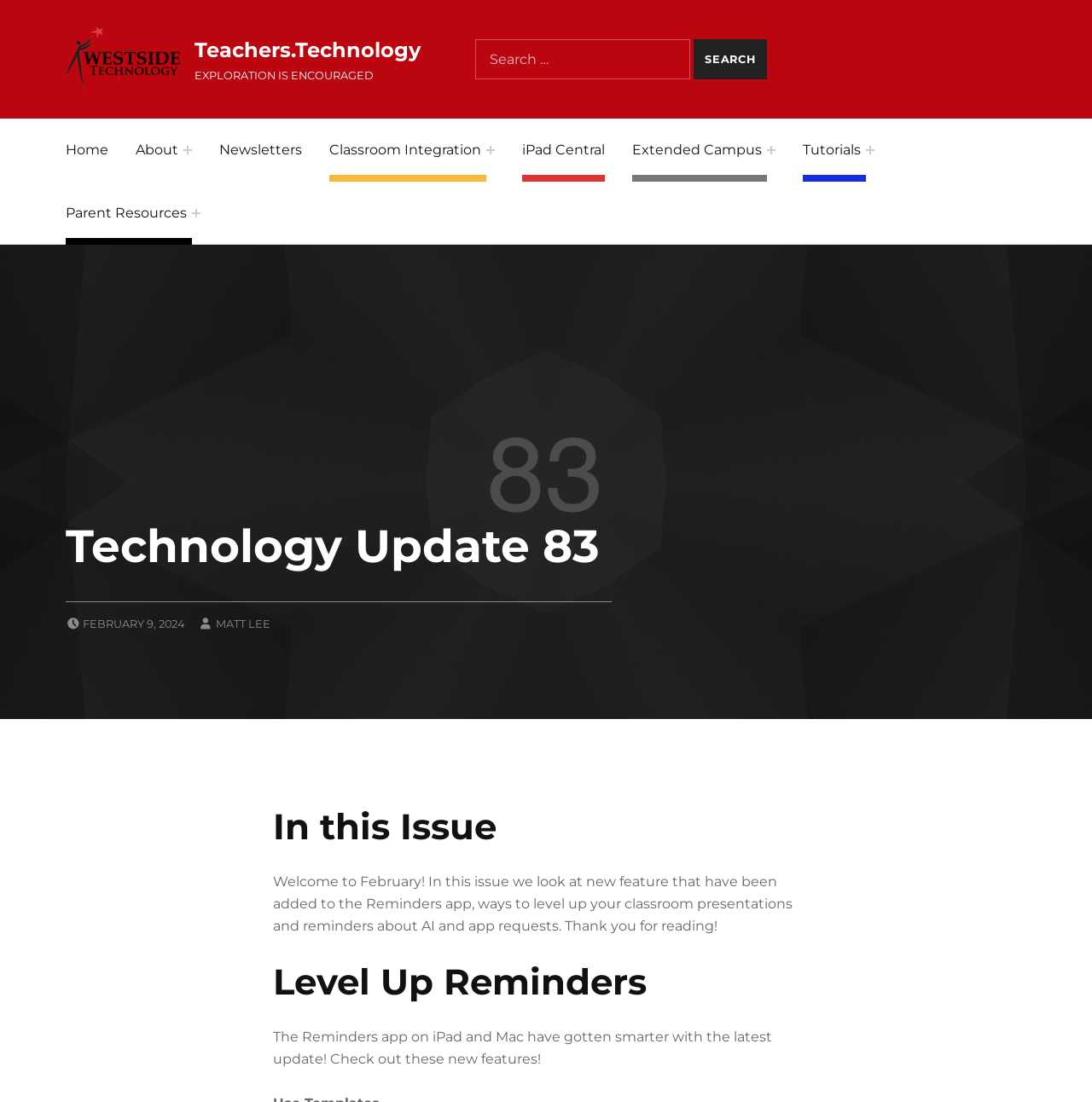What is the category of the current issue?
Refer to the image and give a detailed answer to the question.

I found the category of the current issue by looking at the link element with the text 'NEWSLETTER' which is likely the category or tag of the current issue.